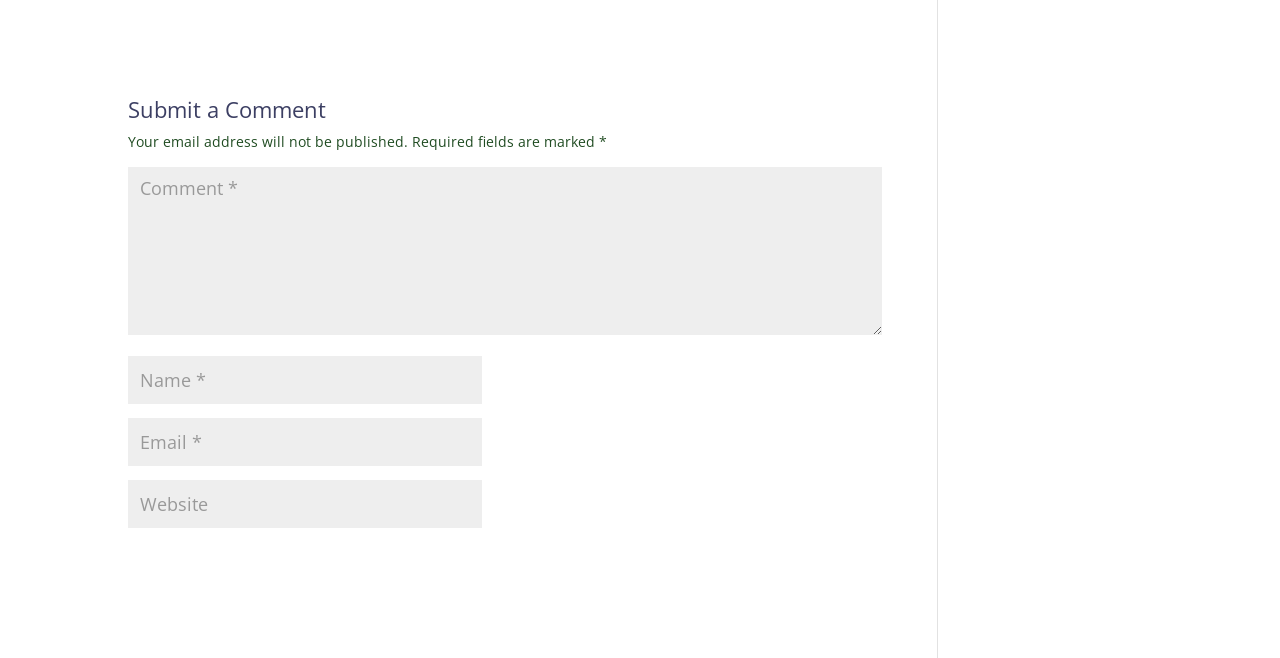What is required to submit a comment?
Refer to the image and provide a detailed answer to the question.

The webpage has three input fields marked with an asterisk (*) which indicates that they are required fields. These fields are for Name, Email, and Comment, suggesting that users must fill in these fields to submit a comment.